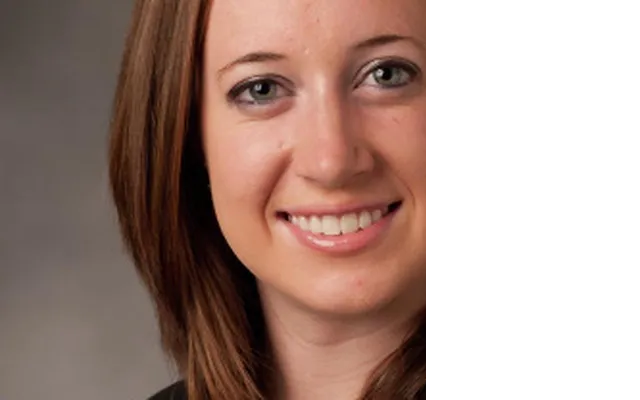What is the woman's profession?
Examine the image and give a concise answer in one word or a short phrase.

Journalist